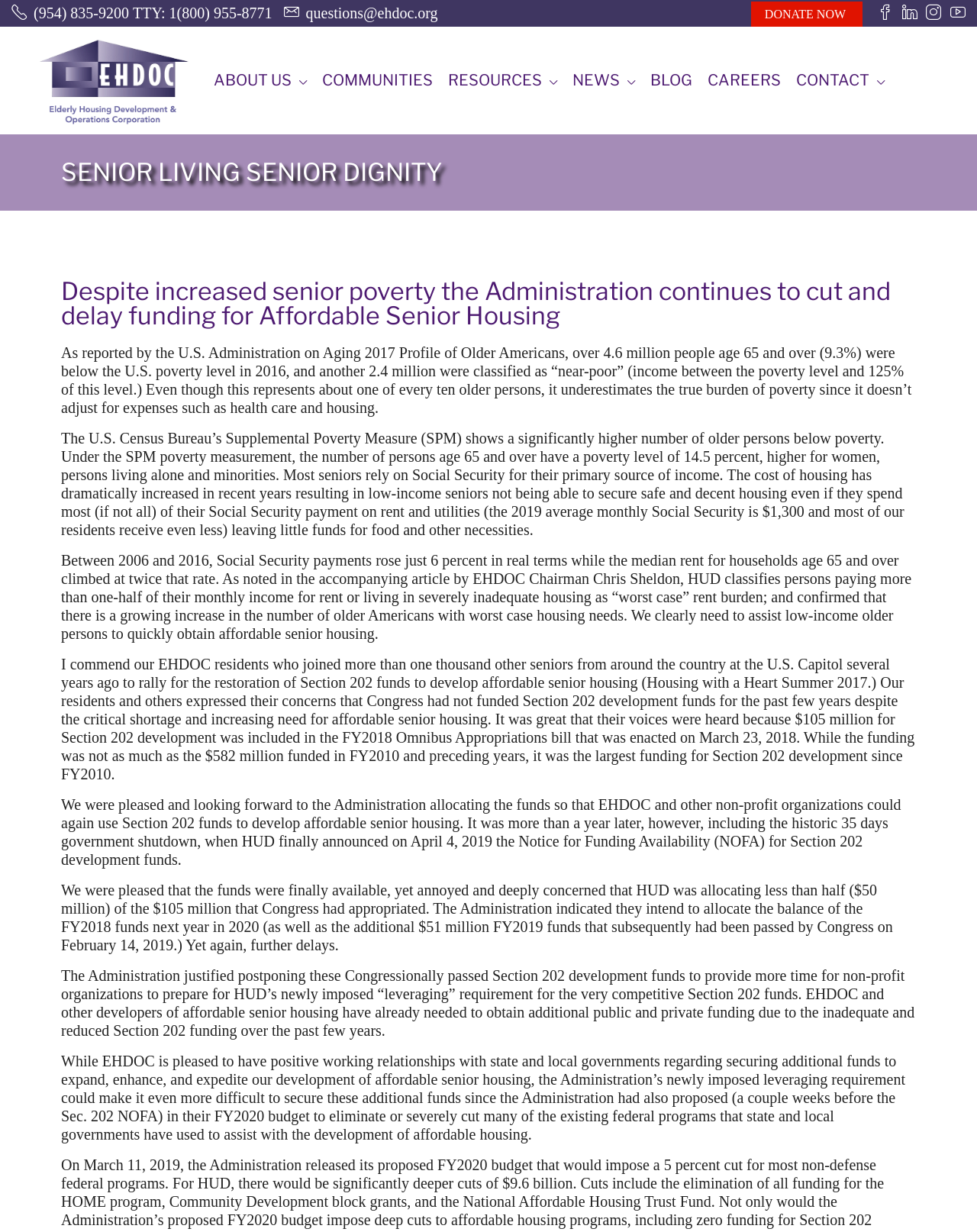Convey a detailed summary of the webpage, mentioning all key elements.

The webpage is about Senior Living Senior Dignity, with a focus on affordable senior housing. At the top, there is a header section with several links, including a phone number, email address, and social media icons. Below this, there is a logo image with a link to the organization's homepage.

The main content of the page is divided into several sections. The first section has a heading that reads "SENIOR LIVING SENIOR DIGNITY" and a subheading that discusses the issue of senior poverty and the administration's cuts to funding for affordable senior housing.

The next section consists of four paragraphs of text that provide more information about senior poverty, including statistics and the impact of housing costs on seniors. The text is dense and informative, with a focus on the struggles faced by low-income seniors in securing safe and decent housing.

Following this, there are several more paragraphs of text that discuss the organization's efforts to advocate for affordable senior housing, including a rally at the U.S. Capitol and the allocation of funding for Section 202 development. The text expresses frustration with the administration's delays and cuts to funding, and highlights the challenges faced by non-profit organizations in developing affordable senior housing.

Throughout the page, the text is organized in a clear and logical manner, with headings and subheadings used to break up the content and provide visual hierarchy. The use of links and images is minimal, with a focus on providing informative and detailed text about the issue of affordable senior housing.